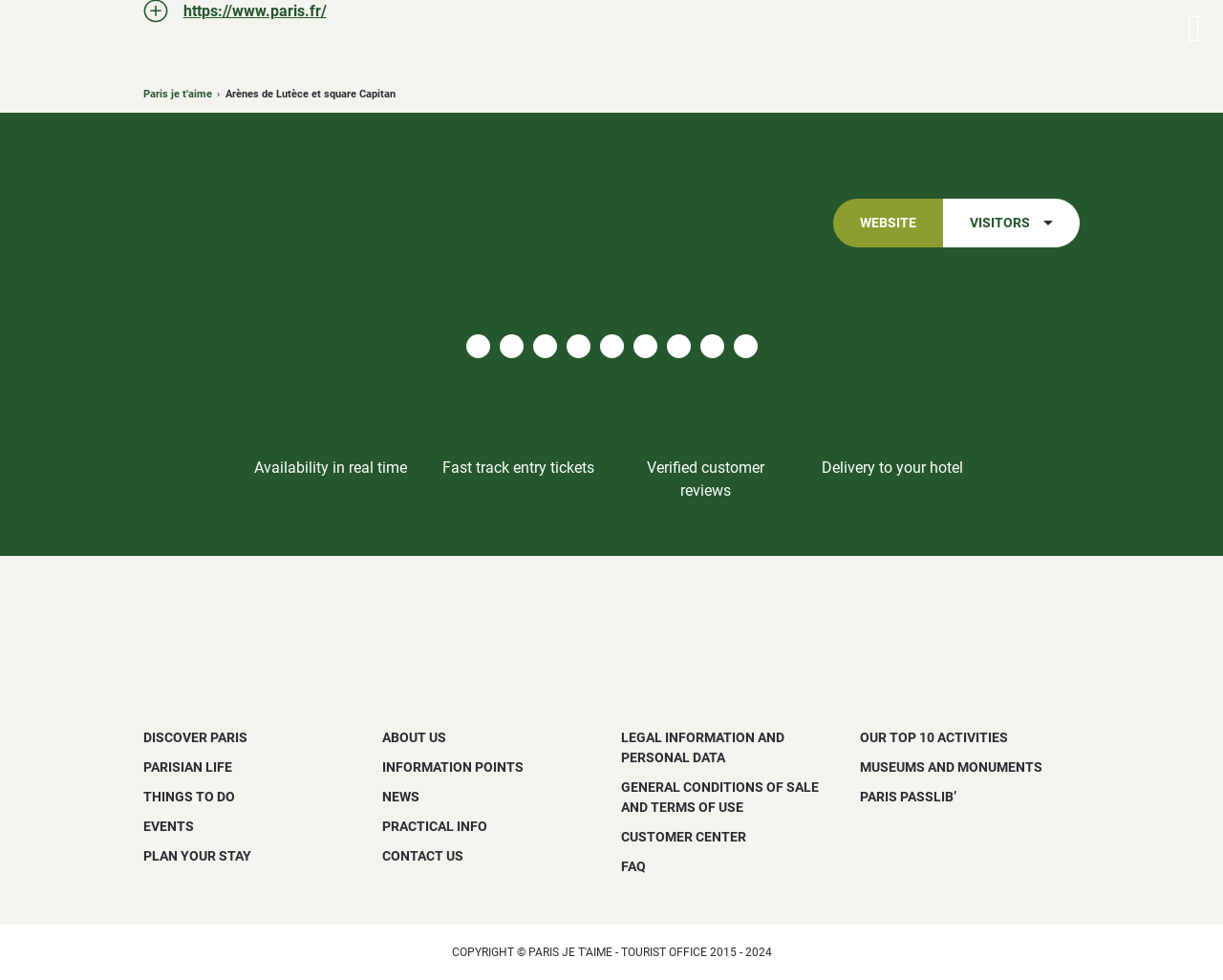Please identify the bounding box coordinates of the clickable element to fulfill the following instruction: "Follow Paris on Facebook". The coordinates should be four float numbers between 0 and 1, i.e., [left, top, right, bottom].

[0.381, 0.341, 0.4, 0.365]